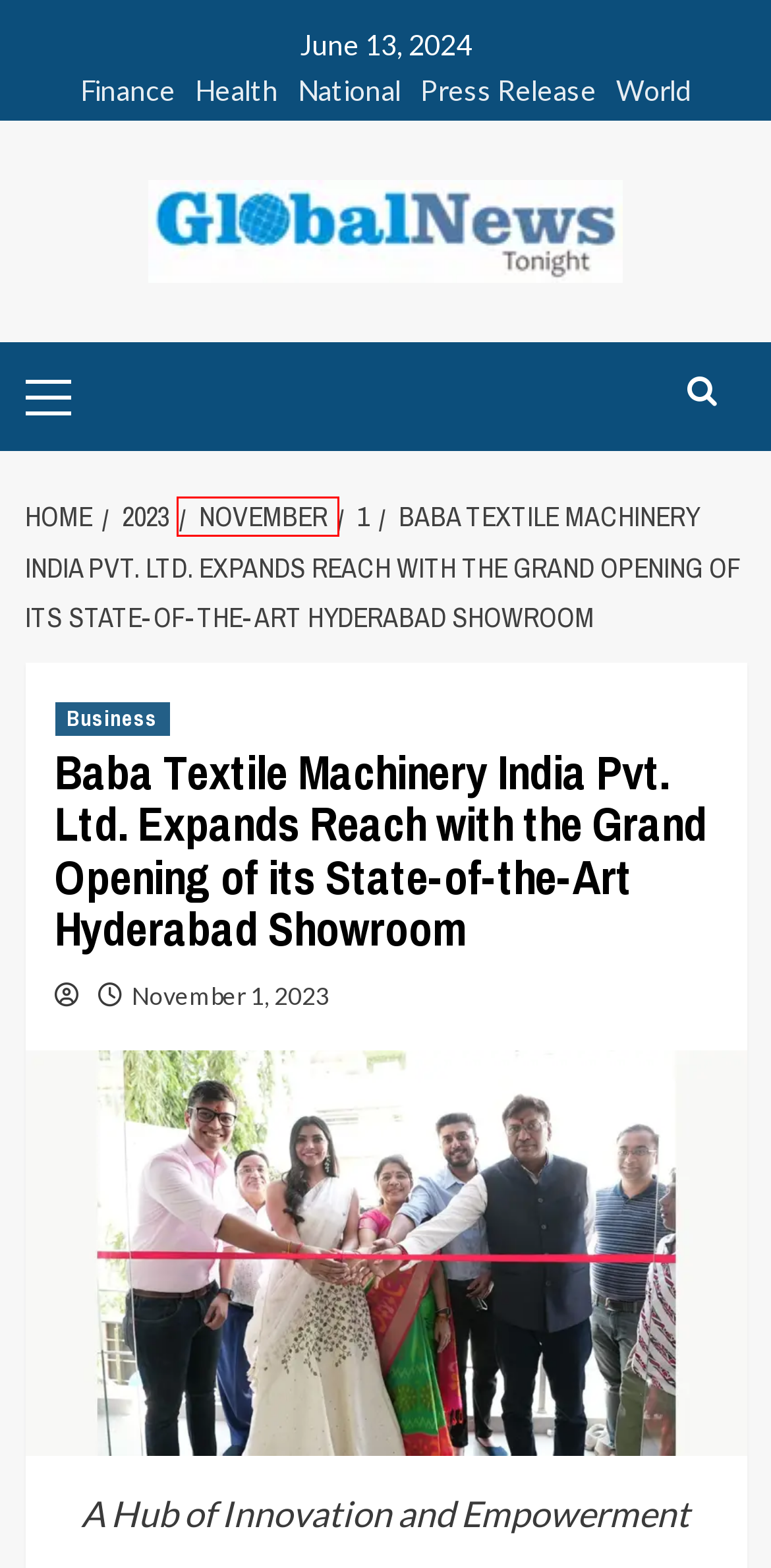You are provided with a screenshot of a webpage that includes a red rectangle bounding box. Please choose the most appropriate webpage description that matches the new webpage after clicking the element within the red bounding box. Here are the candidates:
A. Business – Global News Tonight
B. November 1, 2023 – Global News Tonight
C. World – Global News Tonight
D. National – Global News Tonight
E. Health – Global News Tonight
F. Finance – Global News Tonight
G. November 2023 – Global News Tonight
H. Global News Tonight

G